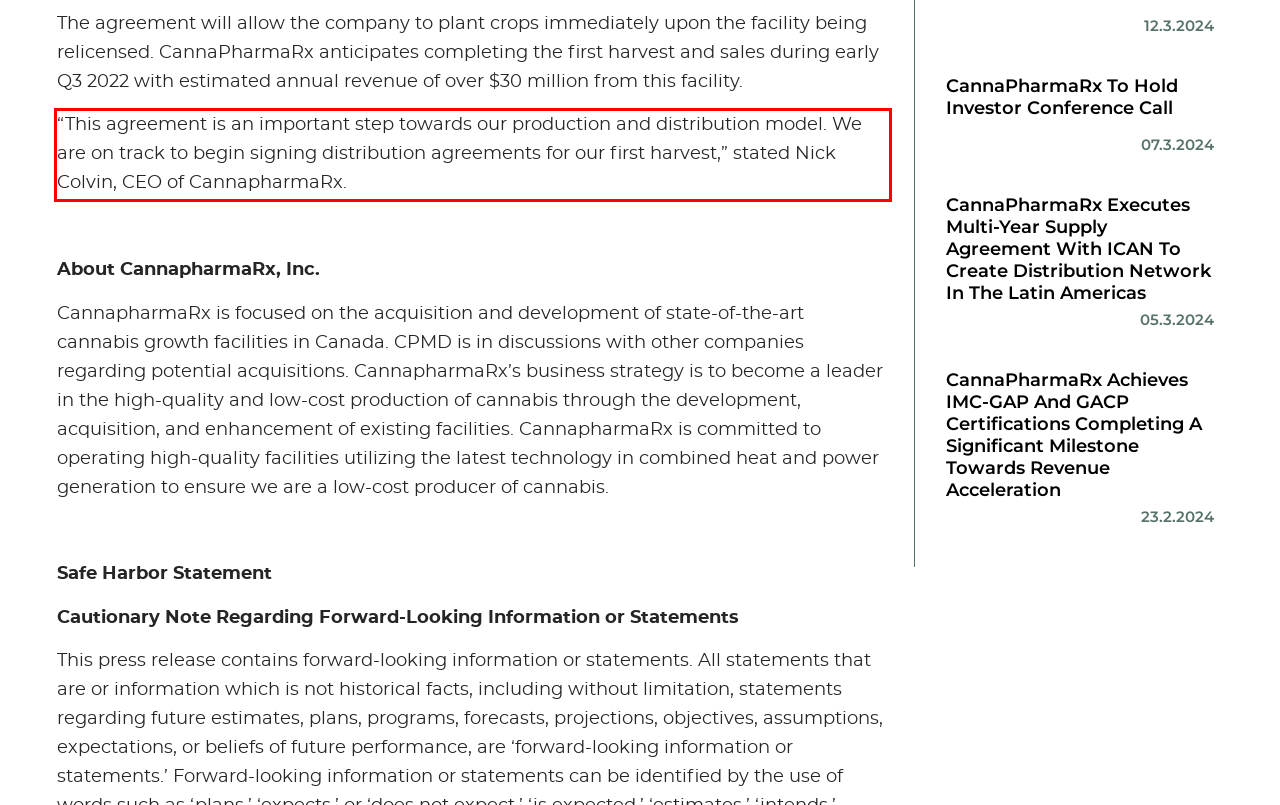Using OCR, extract the text content found within the red bounding box in the given webpage screenshot.

“This agreement is an important step towards our production and distribution model. We are on track to begin signing distribution agreements for our first harvest,” stated Nick Colvin, CEO of CannapharmaRx.